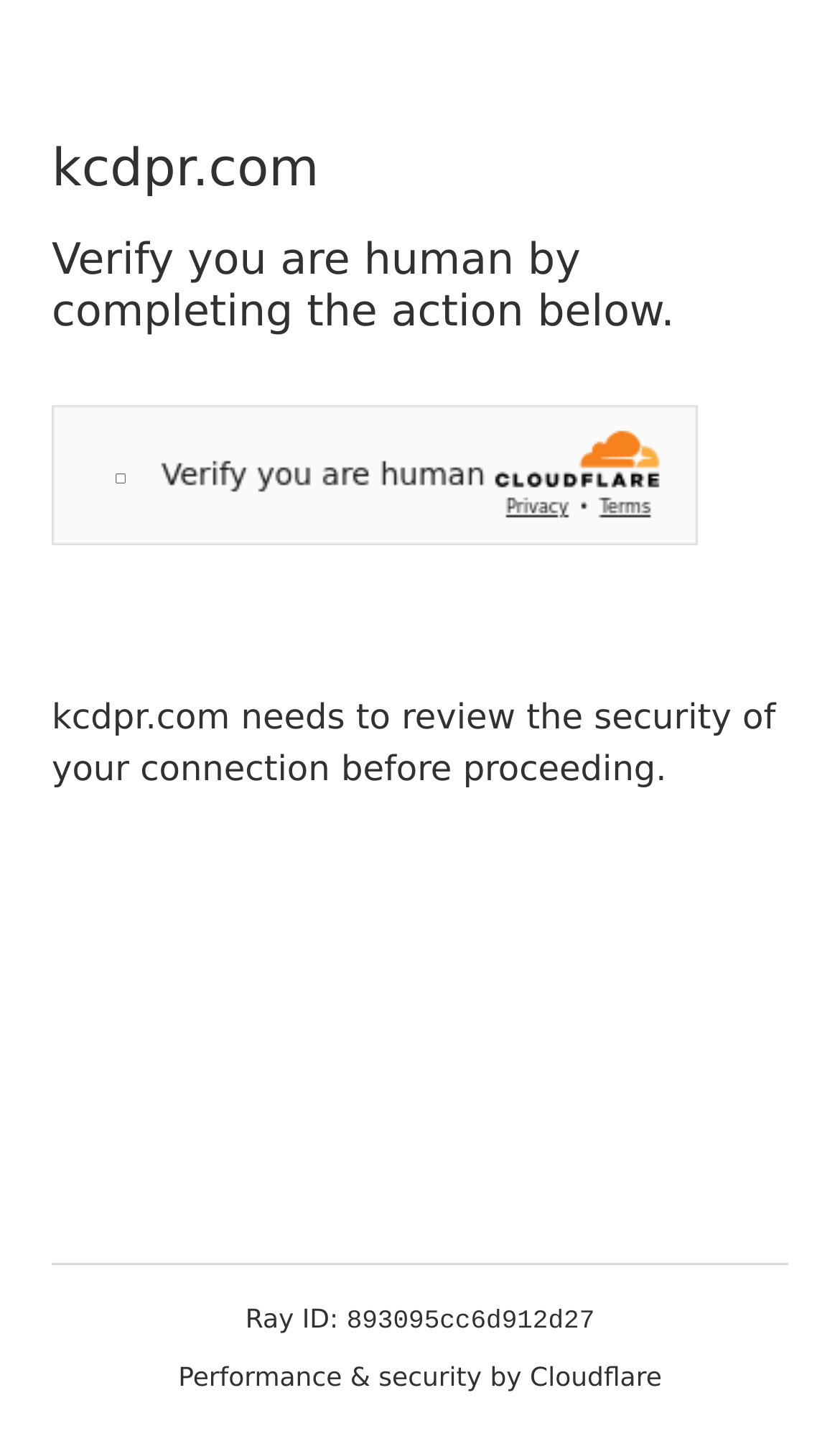What is the ID of the Ray?
Please provide a detailed answer to the question.

The ID of the Ray is displayed at the bottom of the webpage, 'Ray ID: 893095cc6d912d27'.